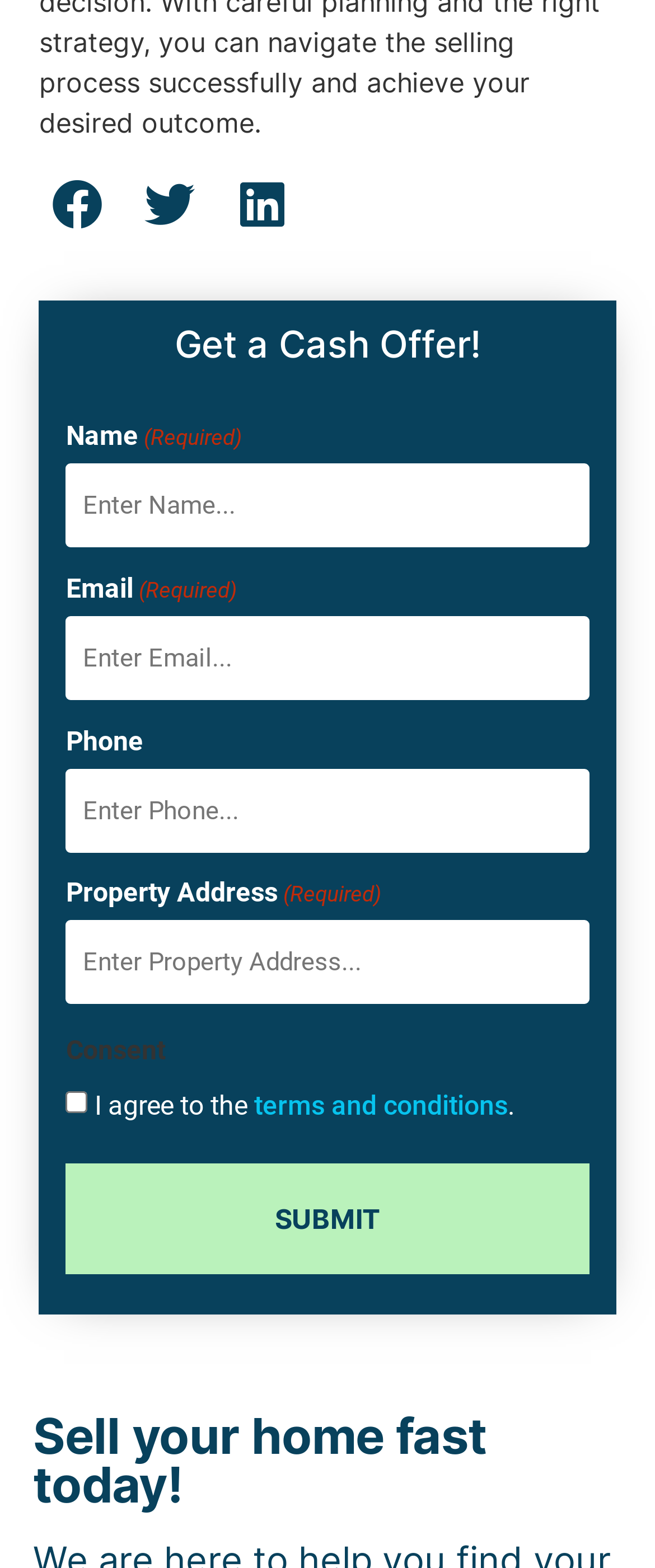Please find and report the bounding box coordinates of the element to click in order to perform the following action: "Check the terms and conditions". The coordinates should be expressed as four float numbers between 0 and 1, in the format [left, top, right, bottom].

[0.101, 0.696, 0.135, 0.71]